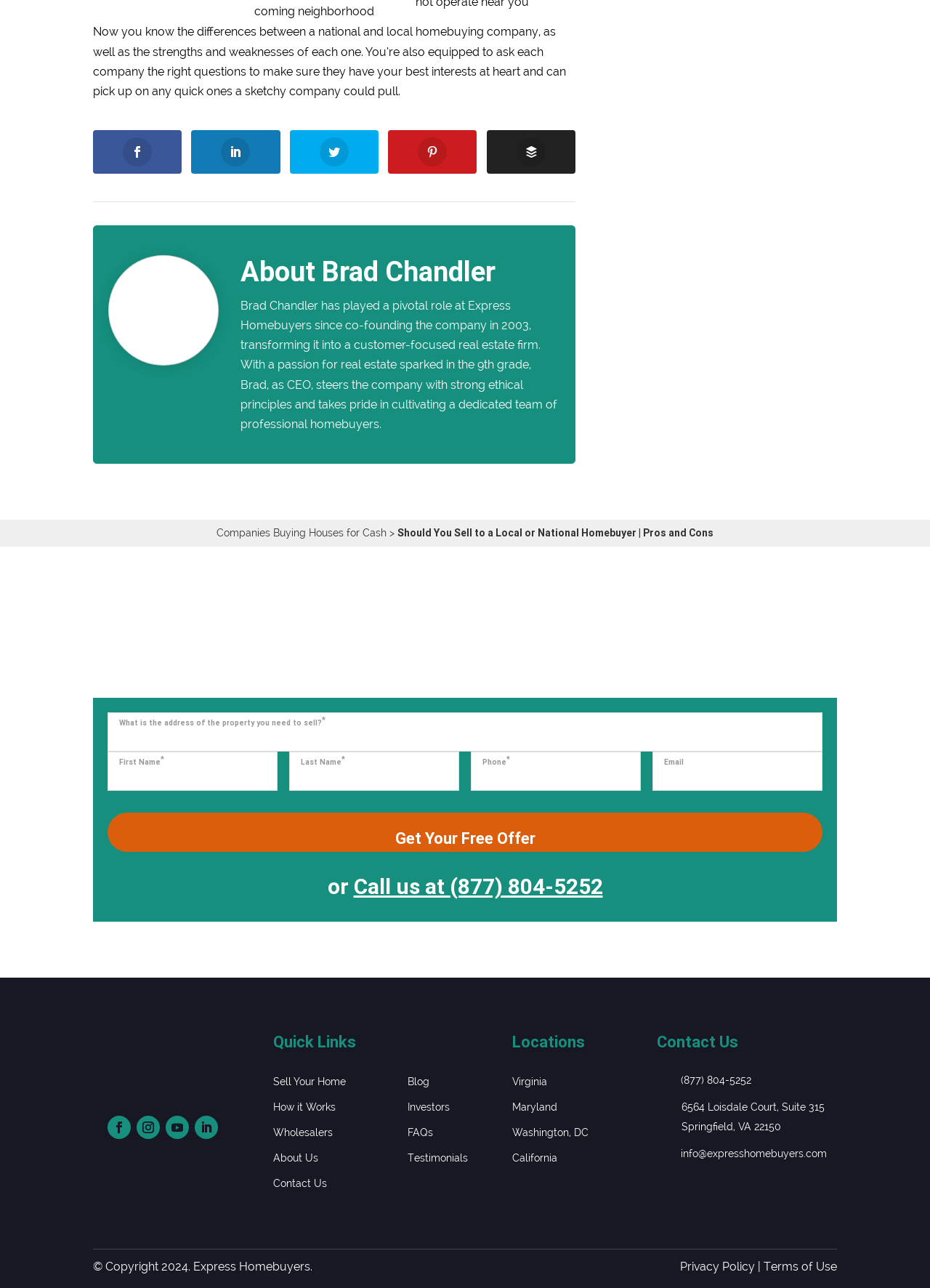Determine the bounding box coordinates for the element that should be clicked to follow this instruction: "Enter the address of the property you need to sell". The coordinates should be given as four float numbers between 0 and 1, in the format [left, top, right, bottom].

[0.116, 0.553, 0.884, 0.583]